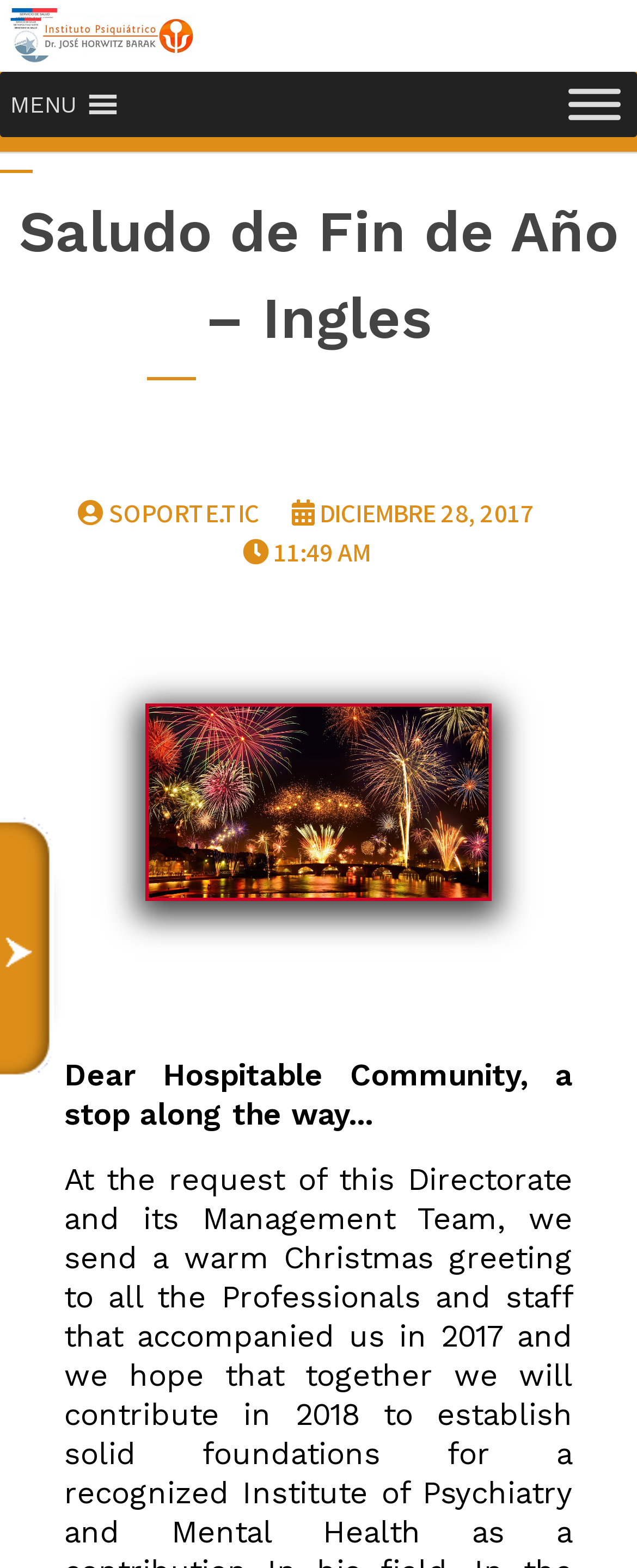What is the language of the webpage?
Answer the question based on the image using a single word or a brief phrase.

English